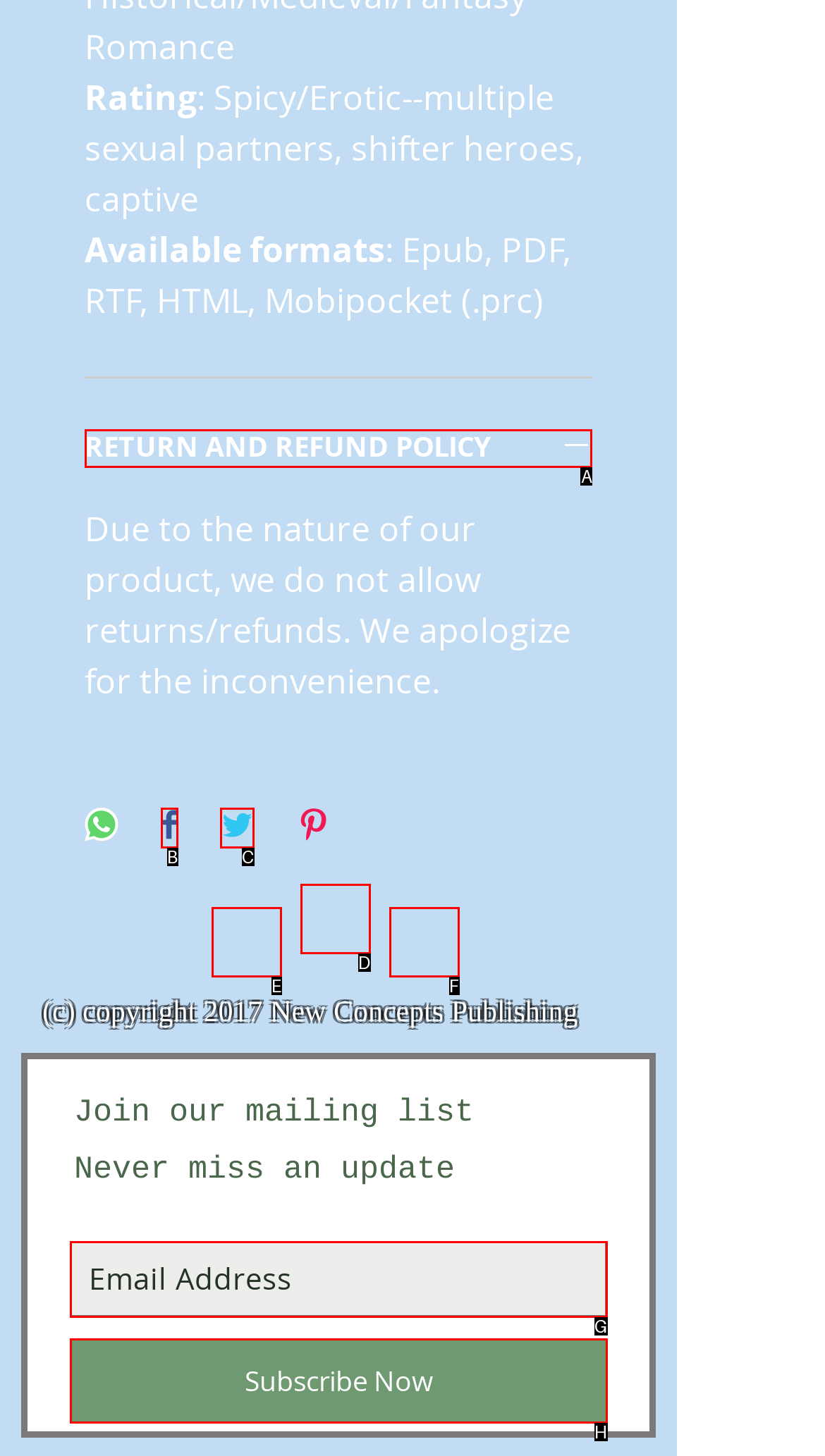Determine which HTML element best suits the description: aria-label="Twitter Round". Reply with the letter of the matching option.

D